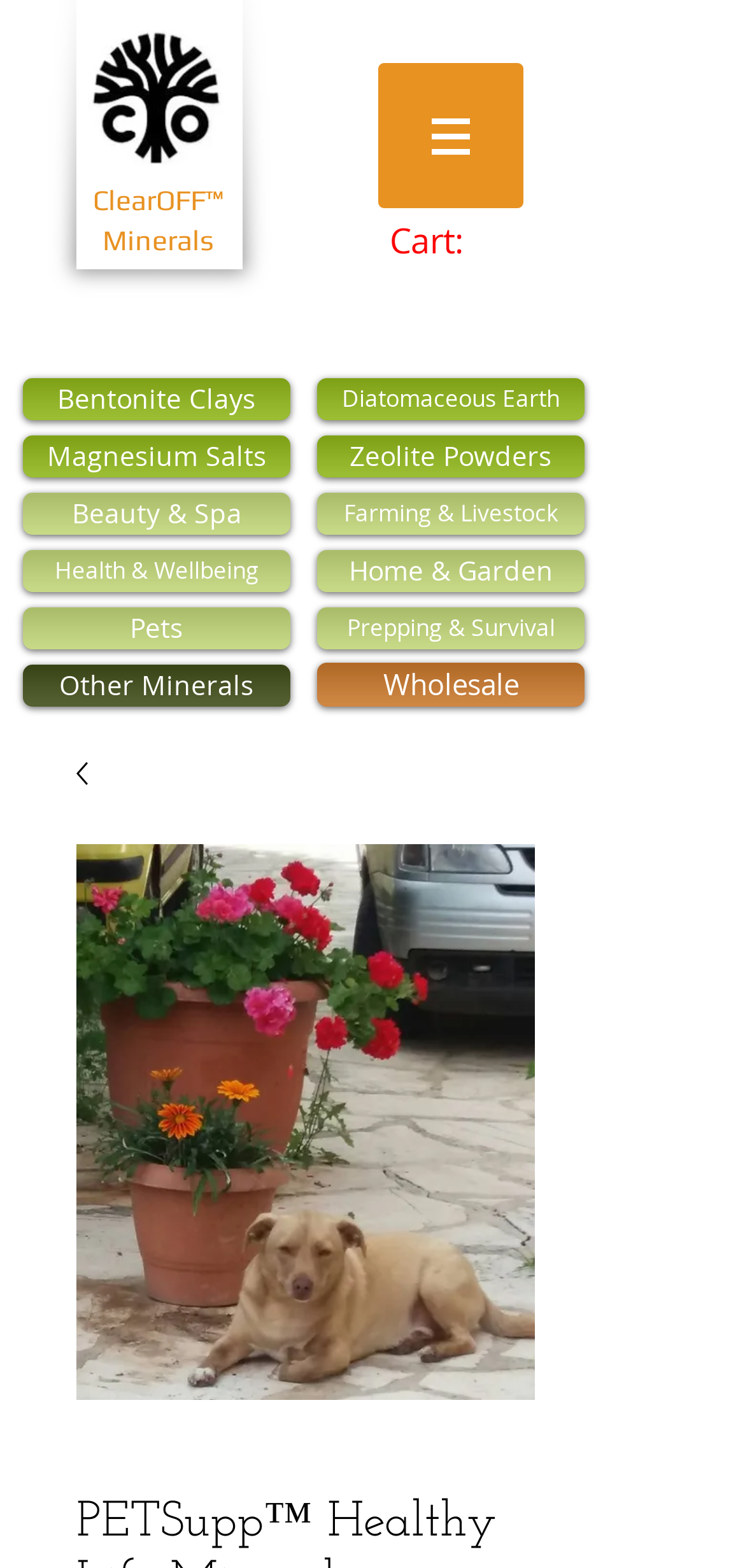Locate the bounding box coordinates of the clickable region to complete the following instruction: "Go to the ClearOFF page."

[0.124, 0.117, 0.299, 0.138]